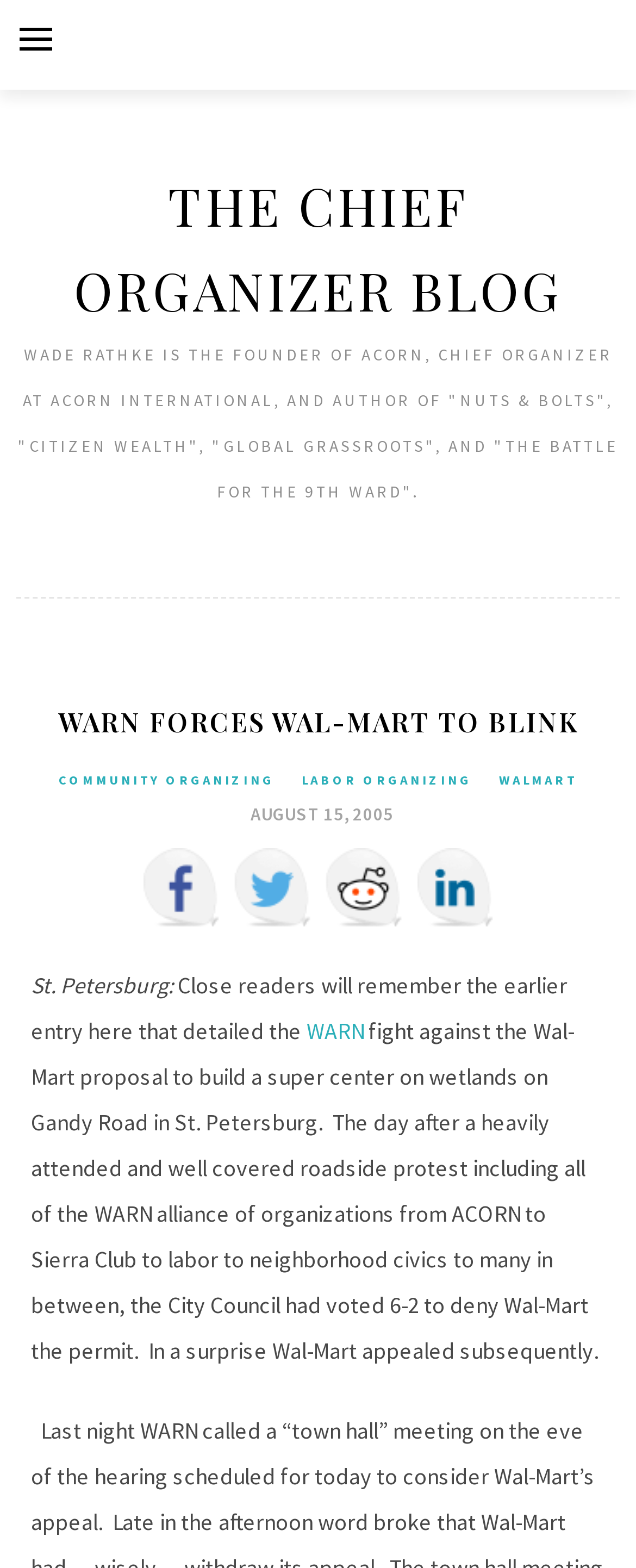What is the name of the blog?
Use the screenshot to answer the question with a single word or phrase.

The Chief Organizer Blog